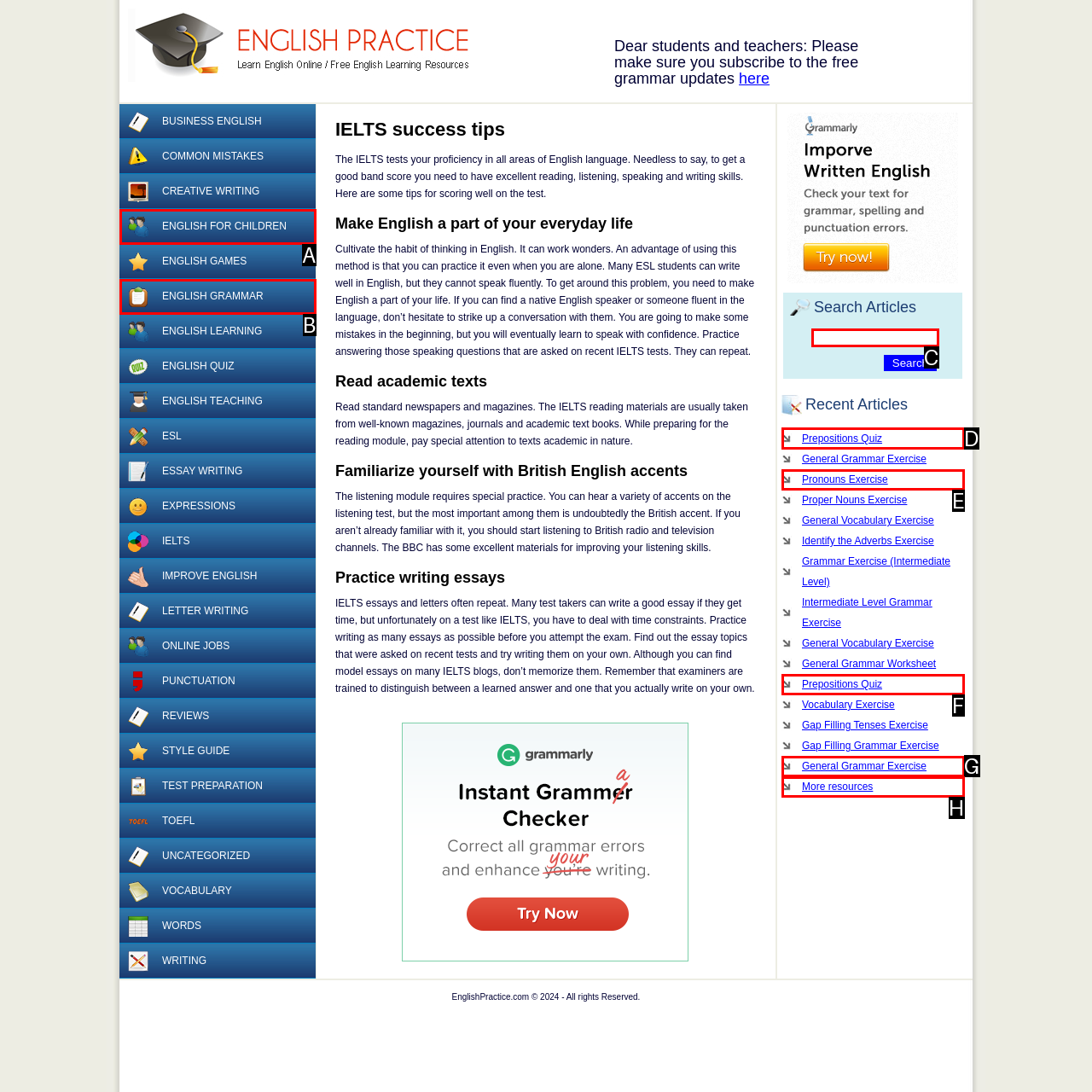Select the letter of the element you need to click to complete this task: Read the recent article 'Prepositions Quiz'
Answer using the letter from the specified choices.

D